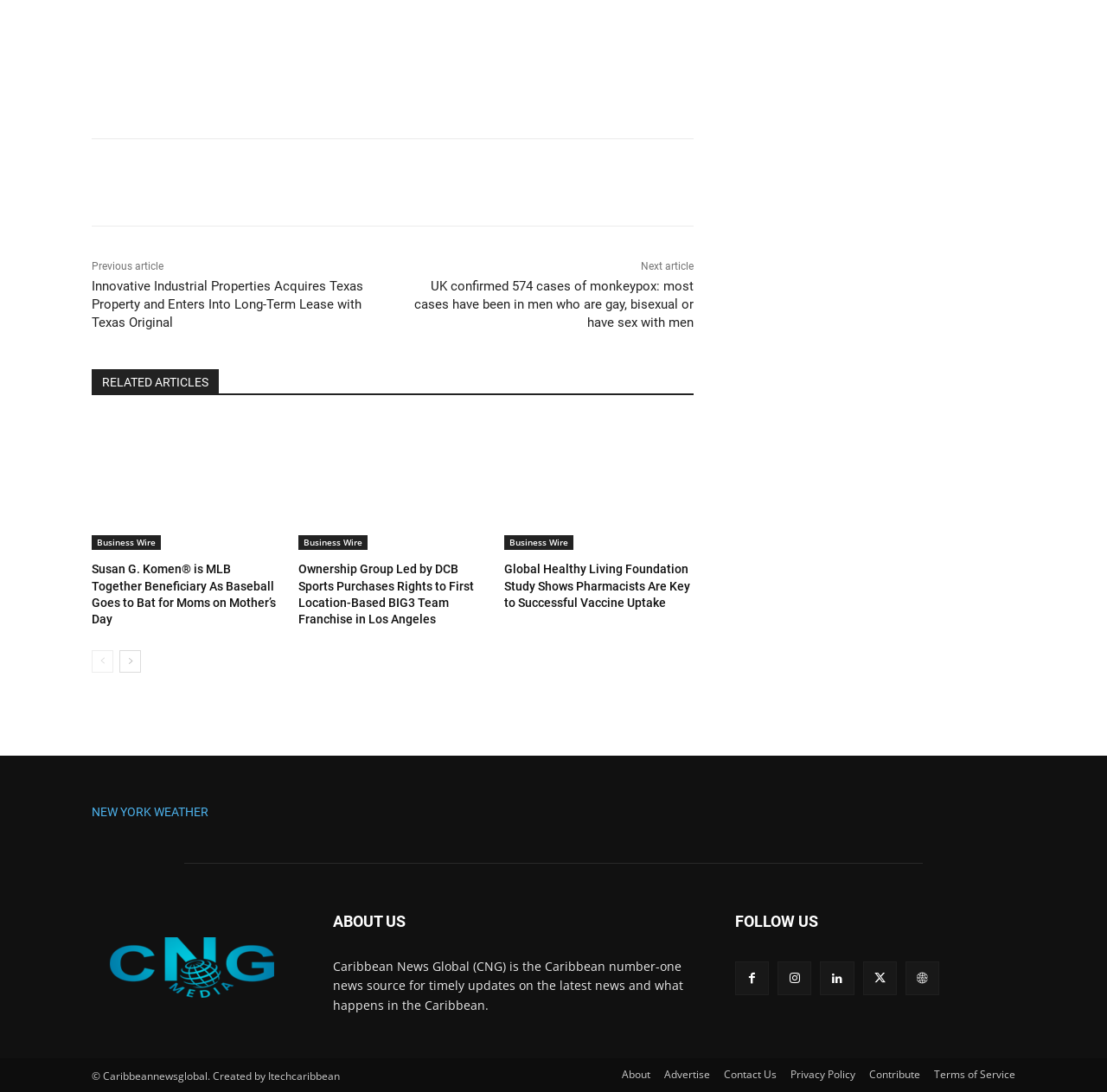Please determine the bounding box coordinates of the element's region to click in order to carry out the following instruction: "Click on the 'Share' button". The coordinates should be four float numbers between 0 and 1, i.e., [left, top, right, bottom].

[0.122, 0.162, 0.147, 0.174]